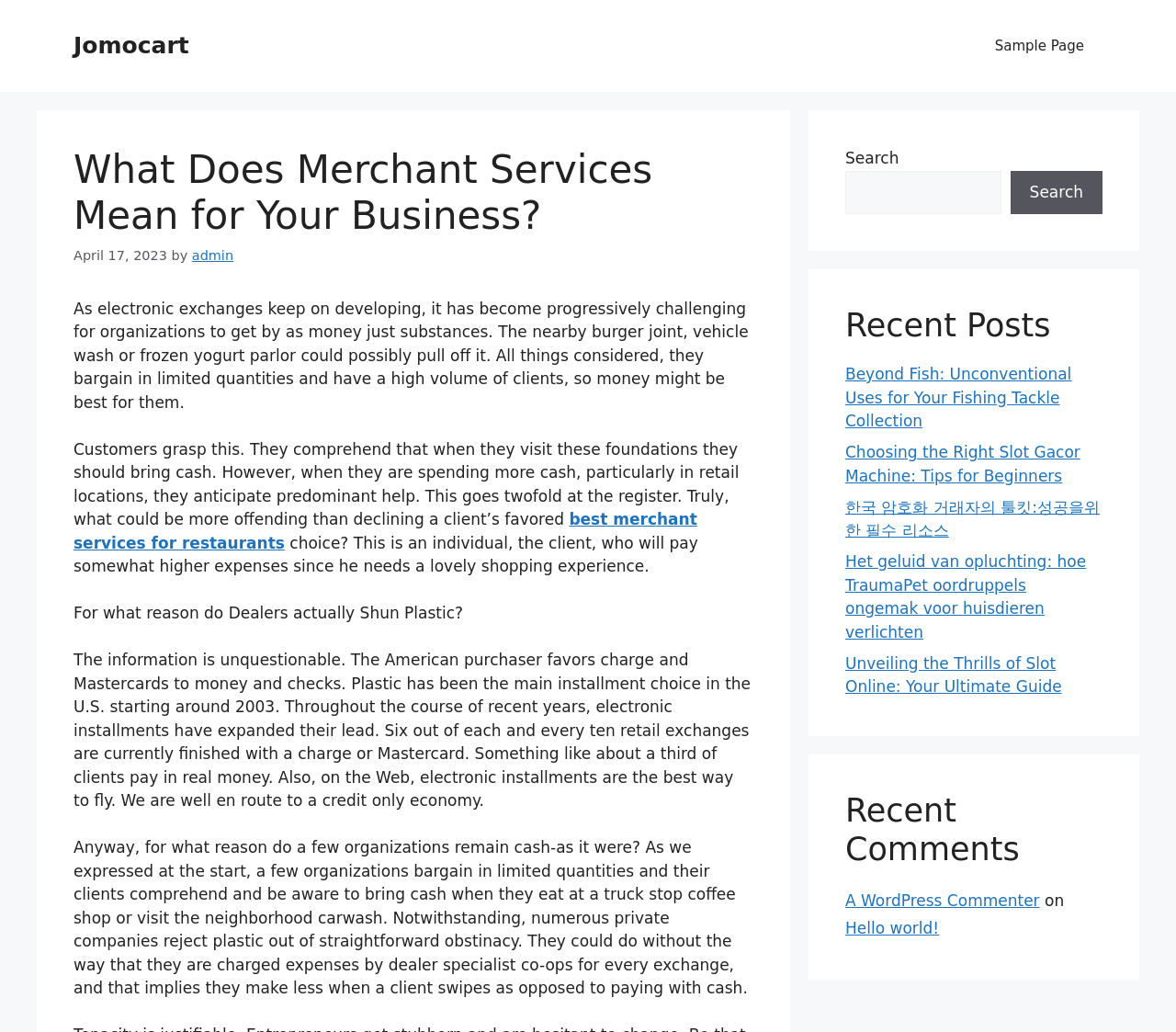Explain the features and main sections of the webpage comprehensively.

This webpage is about merchant services and their importance for businesses. At the top, there is a banner with a link to "Jomocart" and a navigation menu with a link to "Sample Page". Below the banner, there is a heading that reads "What Does Merchant Services Mean for Your Business?" followed by a time stamp "April 17, 2023" and the author's name "admin".

The main content of the page is a long article that discusses the importance of merchant services for businesses. The article is divided into several paragraphs, with the first paragraph explaining how electronic exchanges have made it challenging for organizations to survive as cash-only entities. The following paragraphs discuss how customers expect superior service, including the ability to use credit cards, and how some businesses still shun plastic due to the fees associated with merchant services.

There are also several links within the article, including one to "best merchant services for restaurants". The article concludes by discussing the shift towards a credit-only economy and how some businesses remain cash-only due to obstinacy.

On the right side of the page, there are three complementary sections. The first section has a search bar with a button and a label "Search". The second section has a heading "Recent Posts" followed by five links to different articles, including "Beyond Fish: Unconventional Uses for Your Fishing Tackle Collection" and "Unveiling the Thrills of Slot Online: Your Ultimate Guide". The third section has a heading "Recent Comments" followed by a link to a comment by "A WordPress Commenter" on the article "Hello world!".